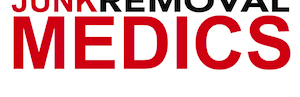What is the font style of 'JUNK'?
Ensure your answer is thorough and detailed.

The word 'JUNK' is presented in a bold black font, which is distinct from the slightly smaller black font used for 'REMOVAL' and the large, eye-catching red font used for 'MEDICS'.